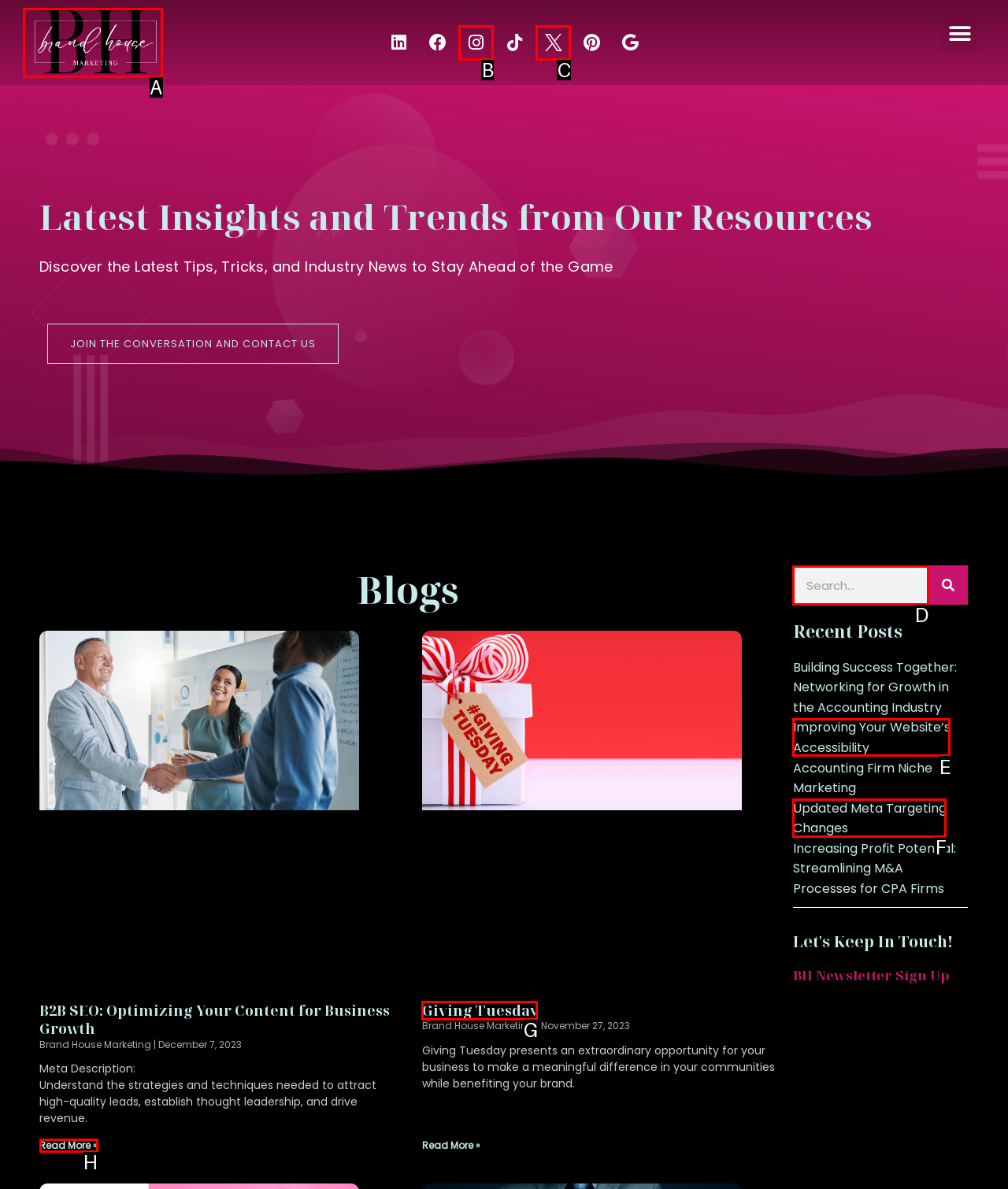From the given choices, which option should you click to complete this task: Go to home page? Answer with the letter of the correct option.

None